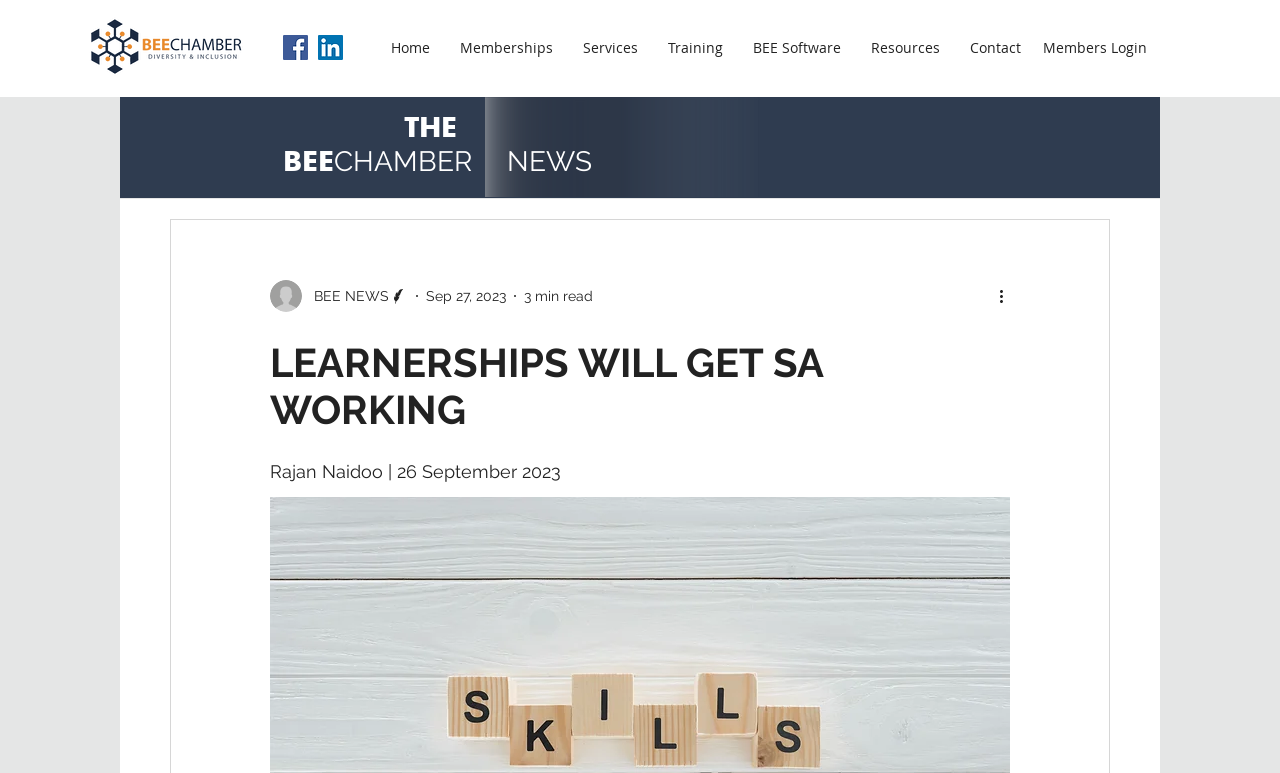Given the description: "1207", determine the bounding box coordinates of the UI element. The coordinates should be formatted as four float numbers between 0 and 1, [left, top, right, bottom].

None